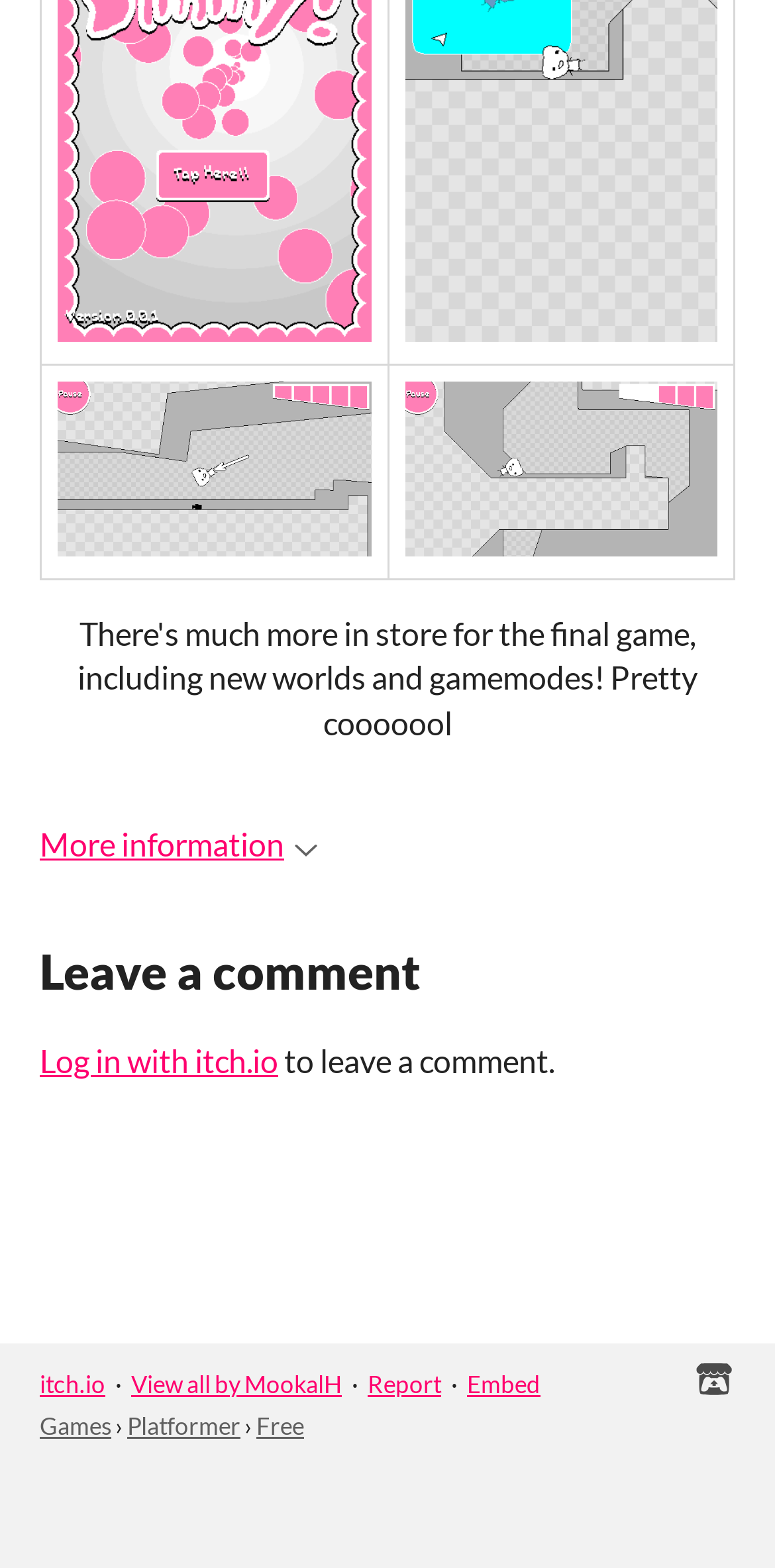What type of game is being referred to?
Please respond to the question thoroughly and include all relevant details.

The webpage has a link to 'Platformer' which is a type of game, and it is also accompanied by other links such as 'Games' and 'Free', suggesting that the game being referred to is a platformer game that is free to play.